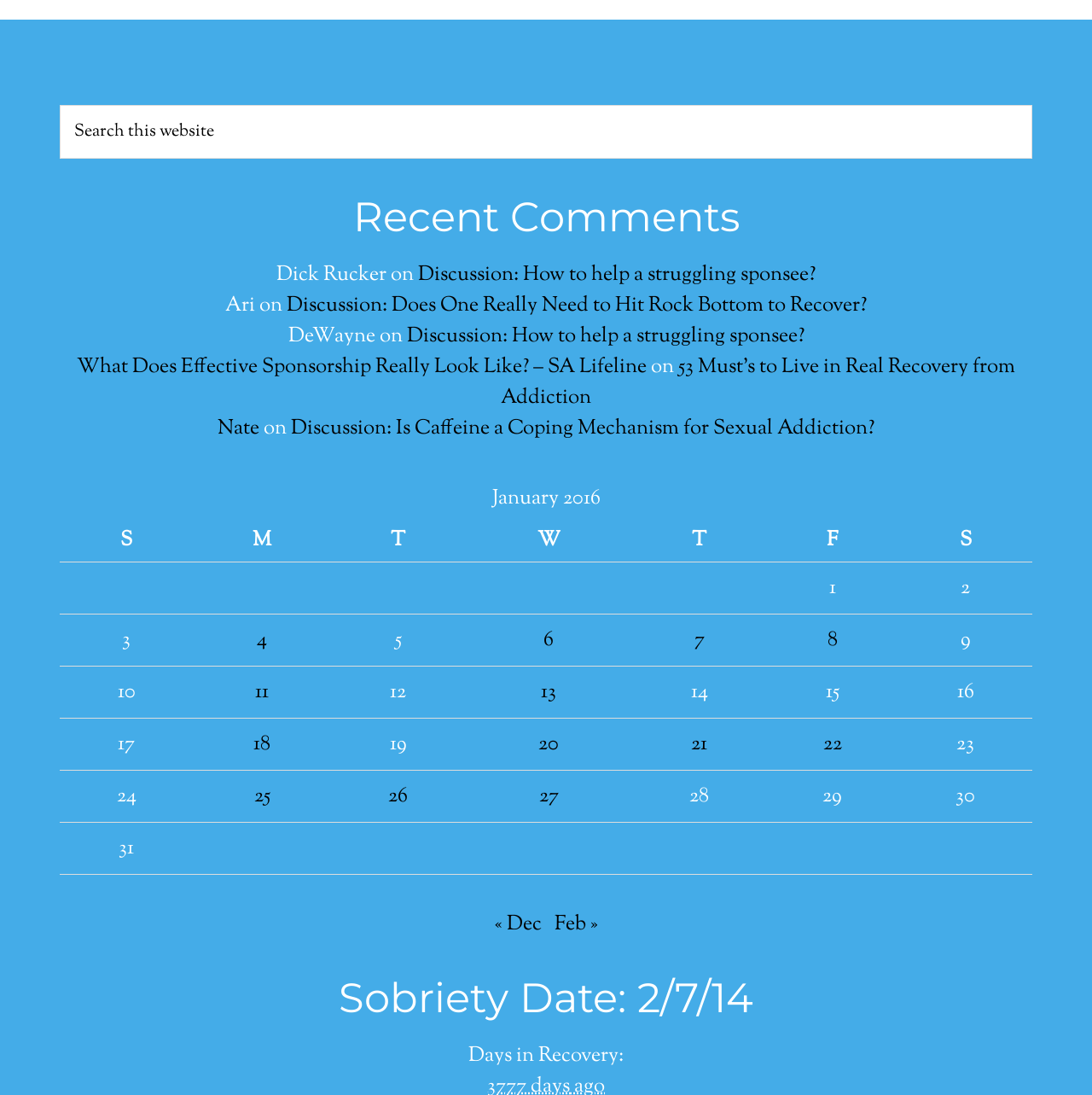Locate the bounding box of the user interface element based on this description: "« Dec".

[0.453, 0.831, 0.496, 0.857]